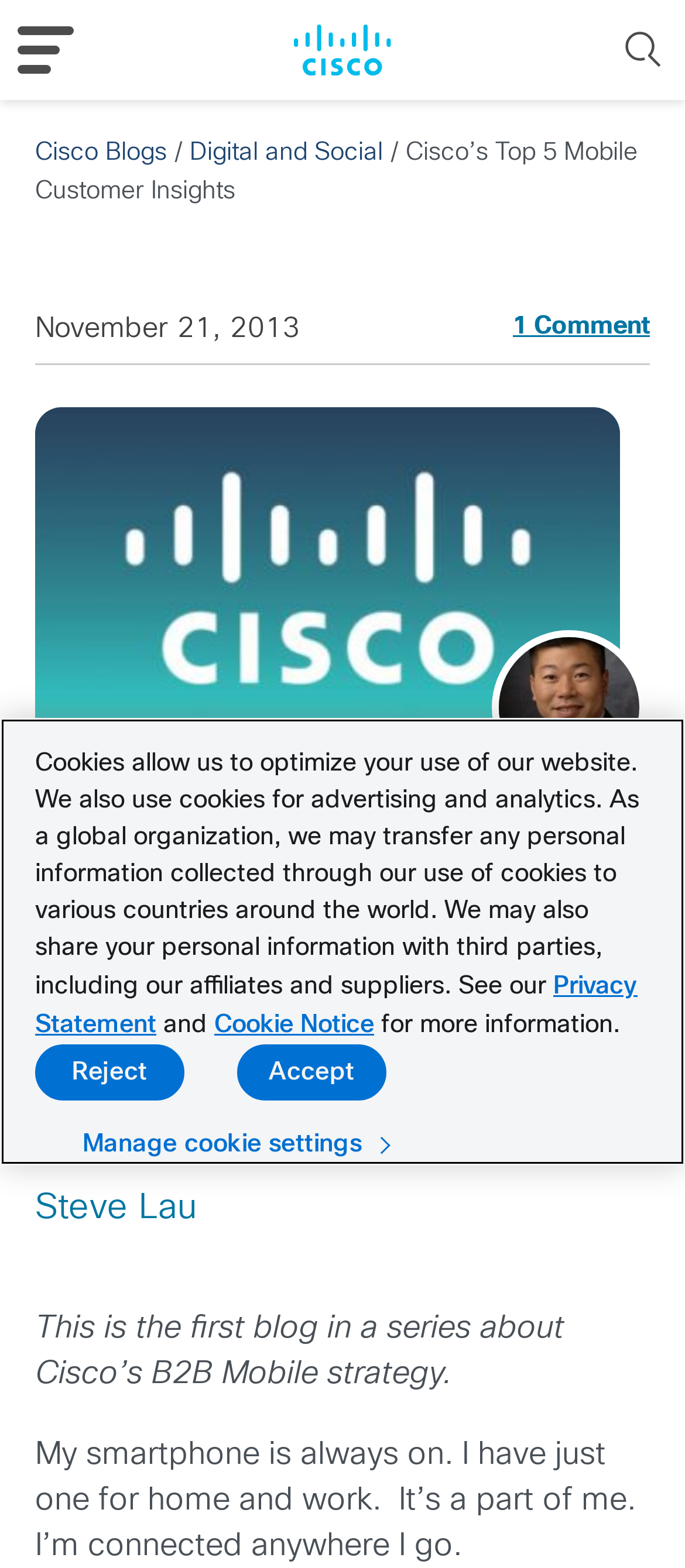Locate the bounding box coordinates of the element that should be clicked to fulfill the instruction: "View the Avatar image".

[0.717, 0.402, 0.942, 0.5]